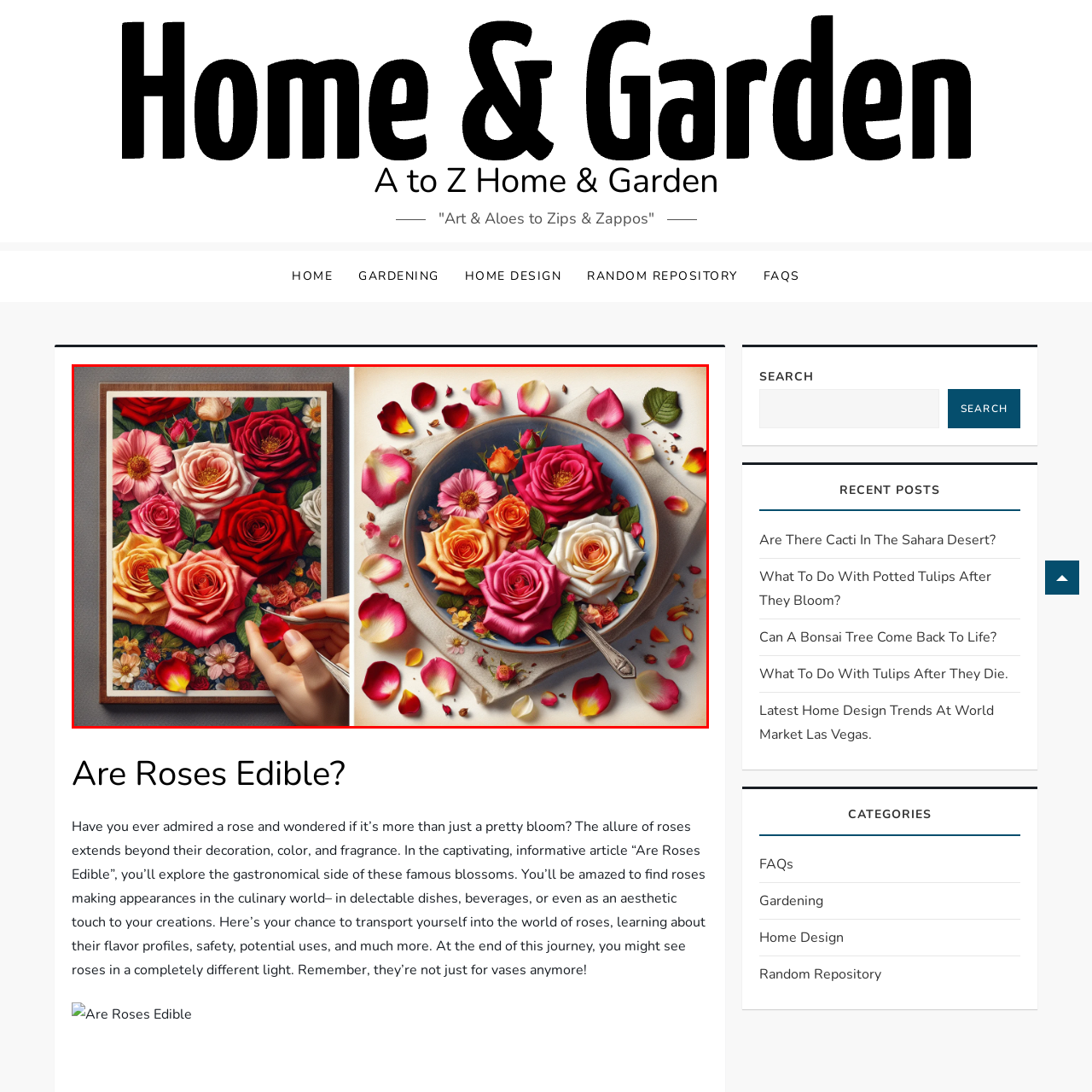Generate a comprehensive caption for the picture highlighted by the red outline.

The image features a stunning artistic representation of various rose varieties, showcasing their vibrant colors and intricate details. On the left, a hand is depicted delicately placing a rose petal, emphasizing the craftsmanship involved in either painting or arranging these floral creations. The right side showcases a bowl filled with beautifully arranged roses—each bloom exhibits rich hues, from deep reds to soft pinks and creamy whites—surrounded by scattered rose petals and a hint of greenery. This captivating composition not only highlights the beauty of roses but also suggests their potential uses in culinary presentations, hinting at the article titled "Are Roses Edible?" which explores their gastronomical appeal. The vivid colors and textures invite viewers to appreciate roses not just as ornamental flowers, but as a delightful ingredient in creative dishes and beverages, enriching the culinary experience with their unique flavors.